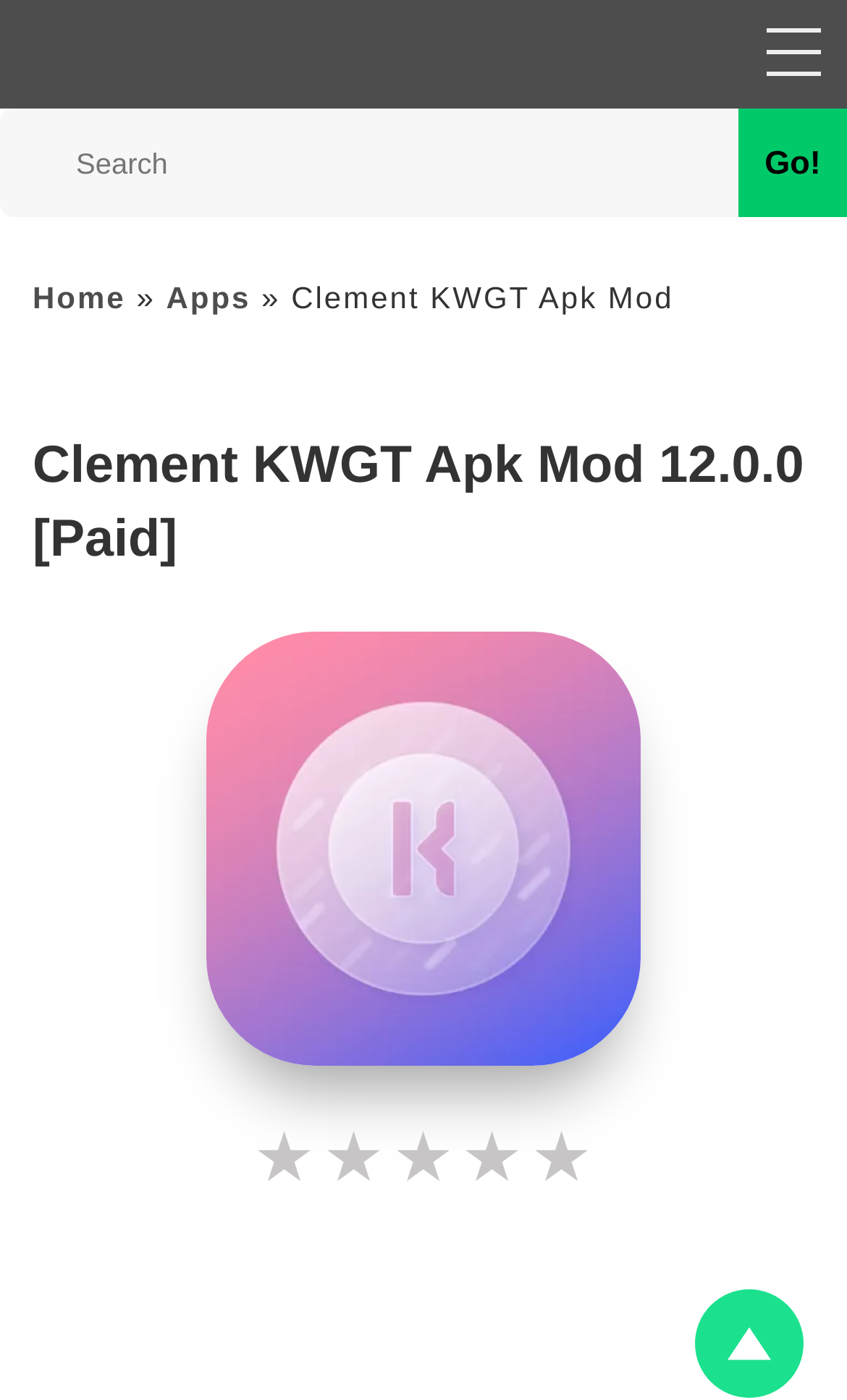Pinpoint the bounding box coordinates of the element to be clicked to execute the instruction: "view Clement KWGT Mod Apk image".

[0.244, 0.45, 0.756, 0.761]